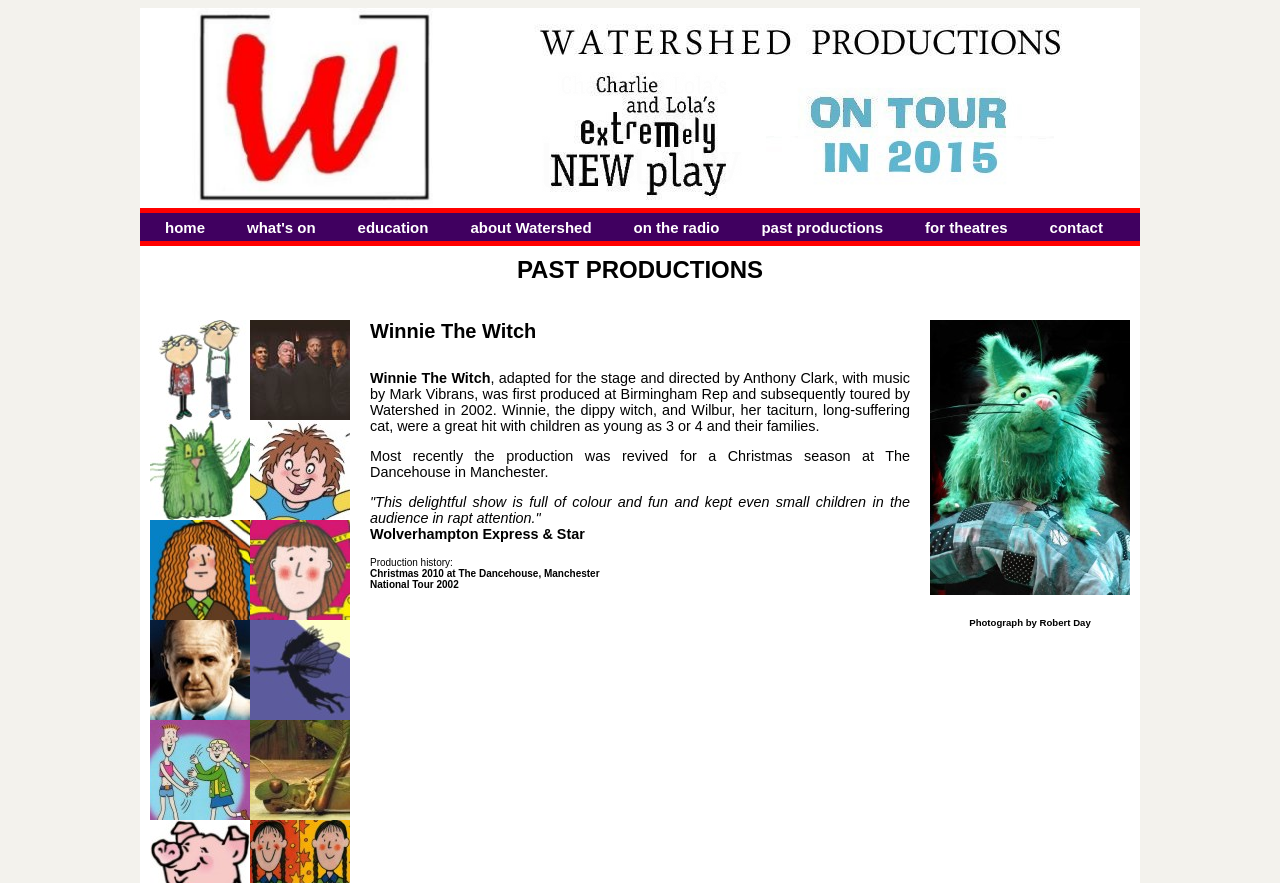Can you identify the bounding box coordinates of the clickable region needed to carry out this instruction: 'go to the home page'? The coordinates should be four float numbers within the range of 0 to 1, stated as [left, top, right, bottom].

[0.109, 0.241, 0.173, 0.273]